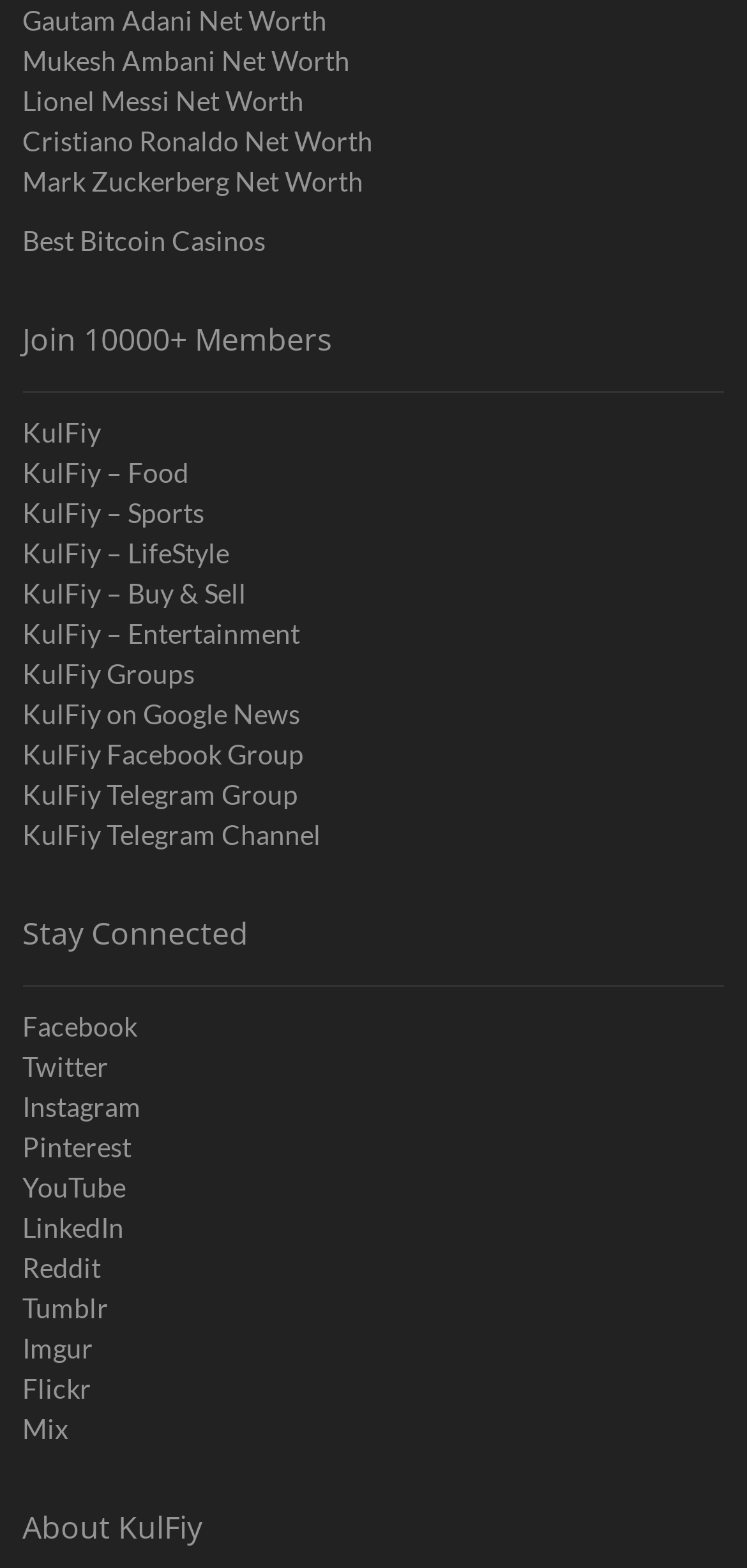Find the bounding box coordinates for the UI element whose description is: "Mukesh Ambani Net Worth". The coordinates should be four float numbers between 0 and 1, in the format [left, top, right, bottom].

[0.03, 0.026, 0.97, 0.051]